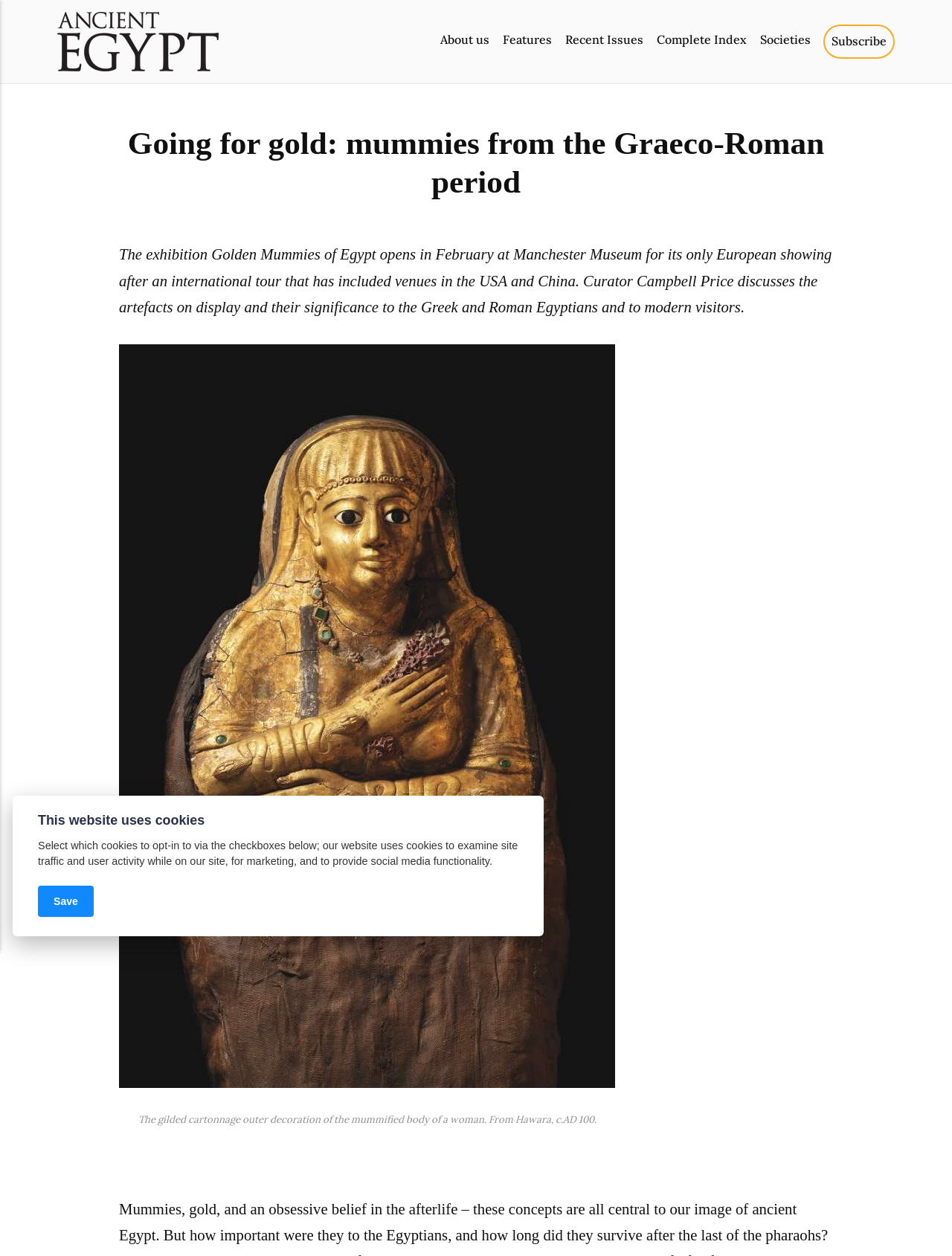Please respond in a single word or phrase: 
What is the name of the museum where the exhibition is taking place?

Manchester Museum